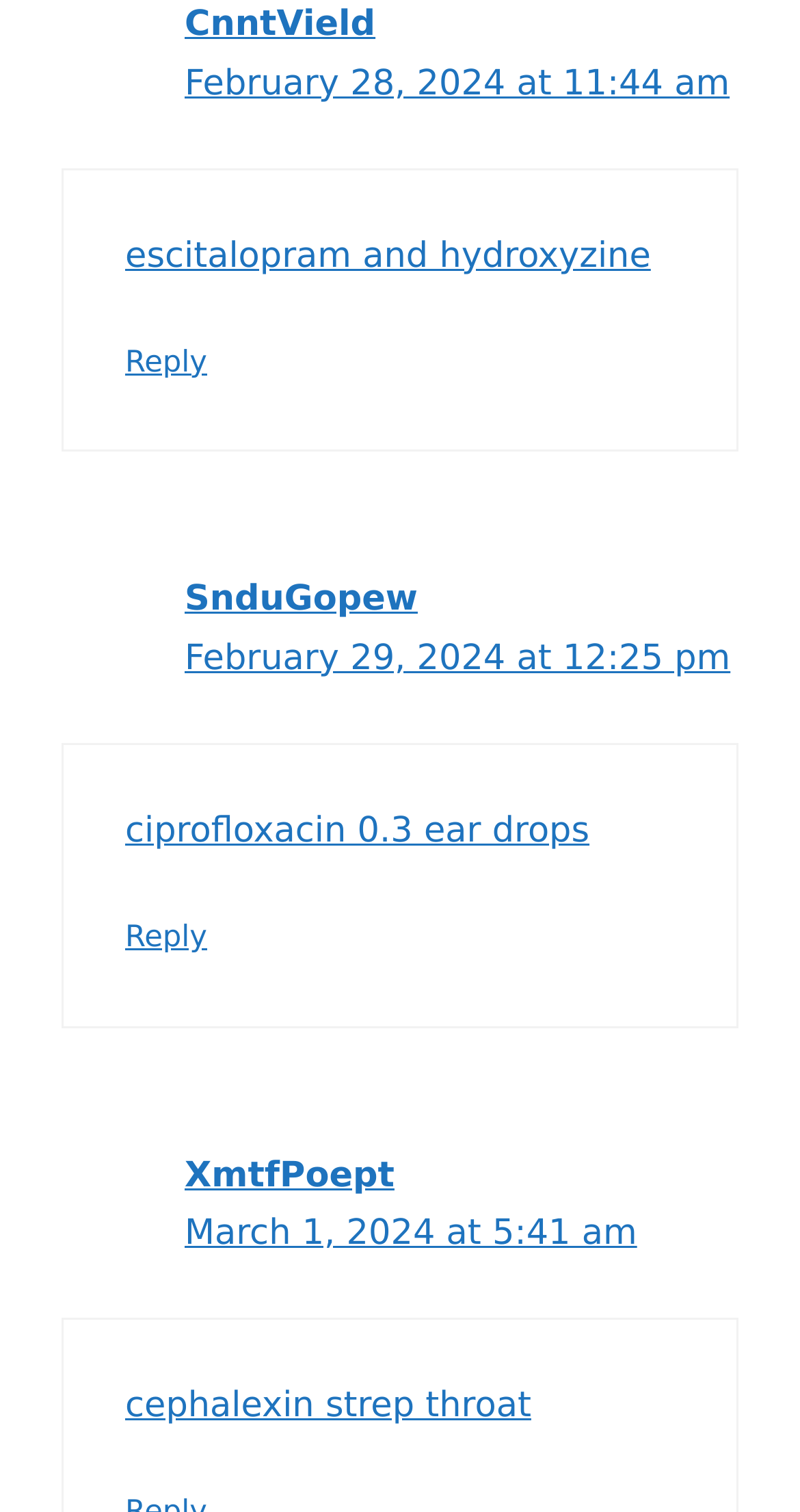How many links are there in the second comment?
Refer to the image and give a detailed answer to the query.

I looked at the second comment and found two links: 'SnduGopew' and 'ciprofloxacin 0.3 ear drops', so there are 2 links in the second comment.